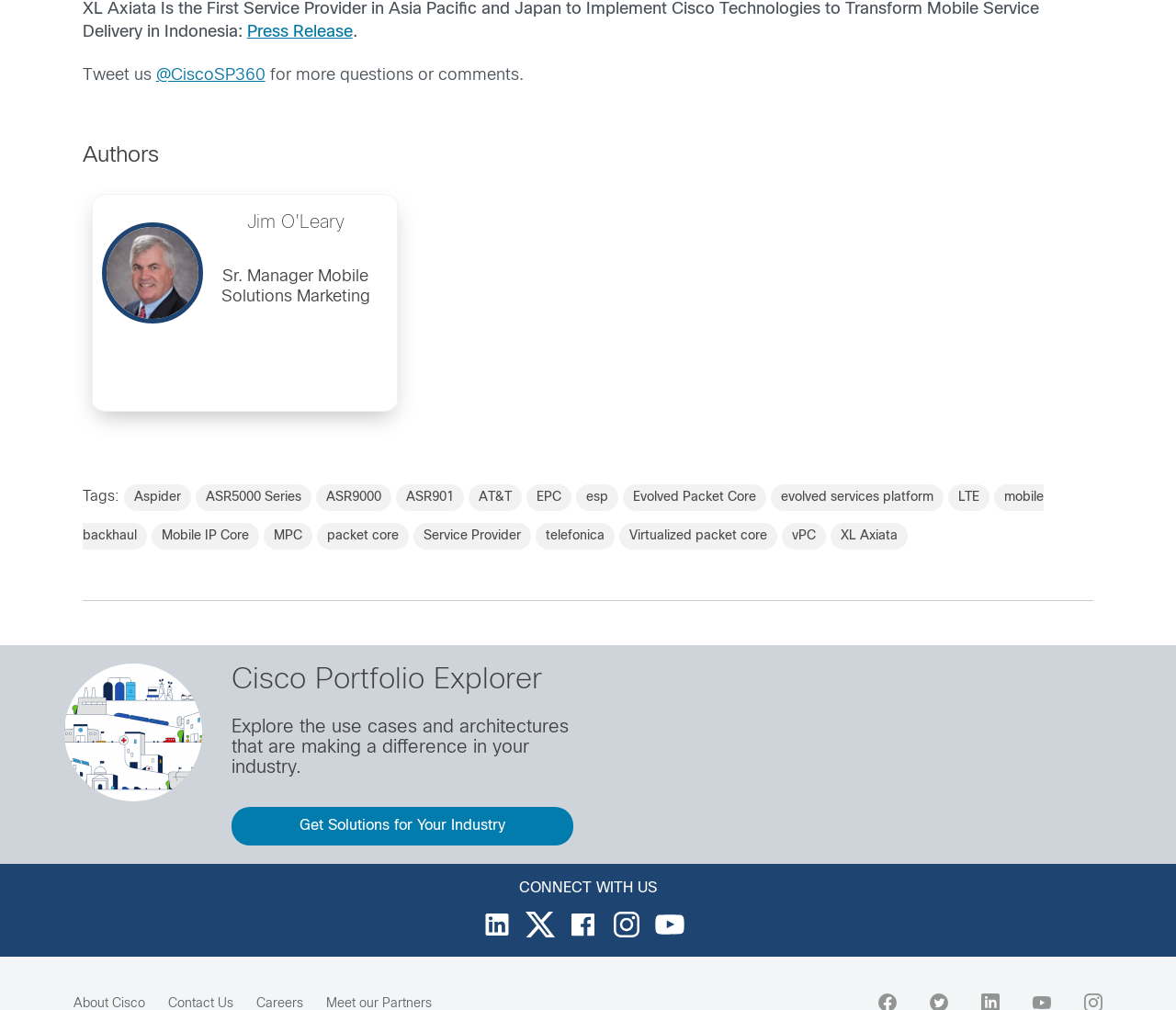What is the title of the press release?
Observe the image and answer the question with a one-word or short phrase response.

XL Axiata Is the First Service Provider in Asia Pacific and Japan to Implement Cisco Technologies to Transform Mobile Service Delivery in Indonesia: